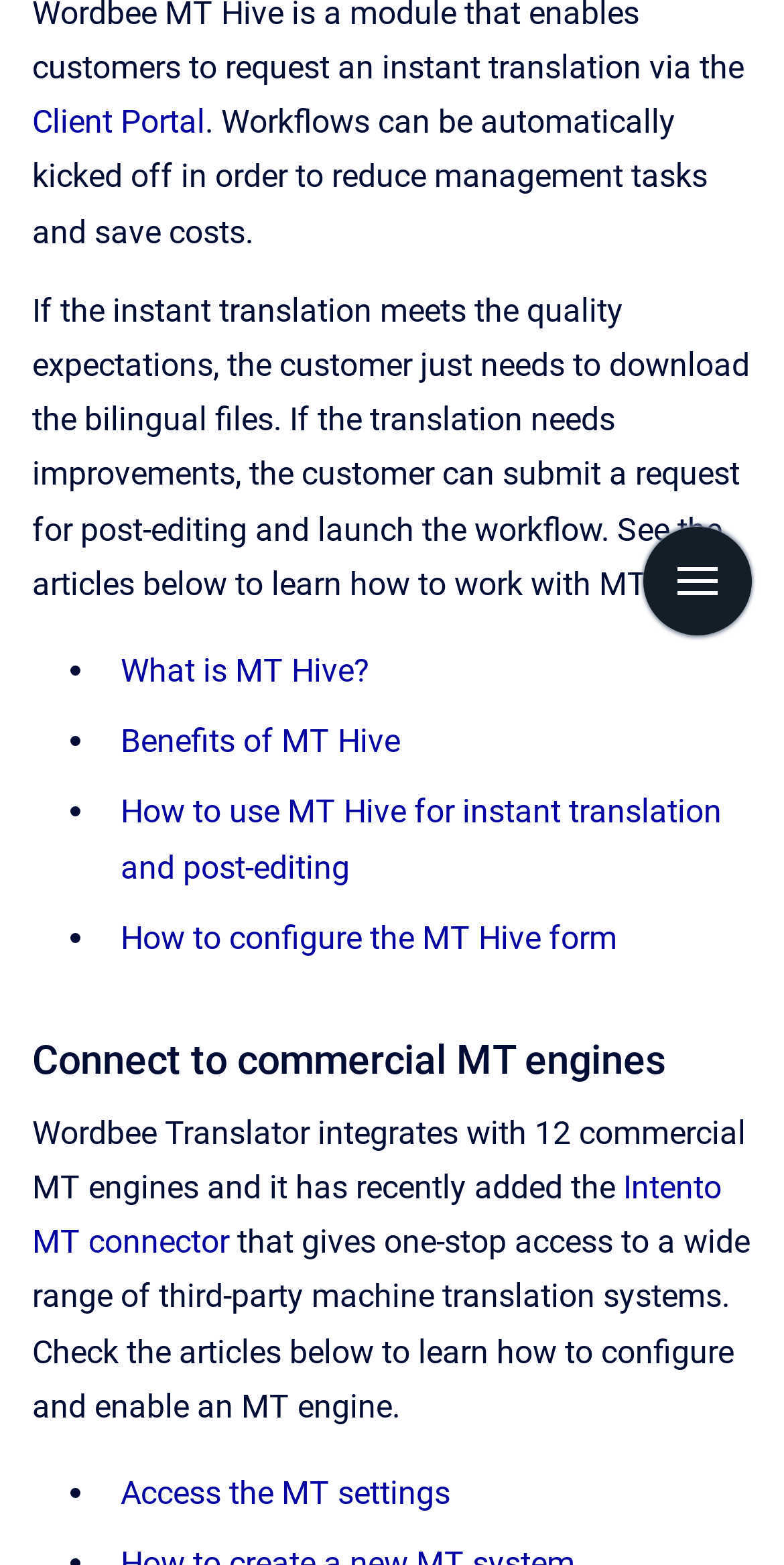Locate the bounding box of the user interface element based on this description: "Areas We Service".

None